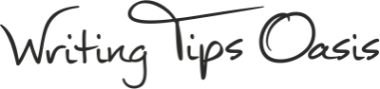What is the nature of the website?
Please respond to the question with a detailed and informative answer.

The logo embodies the inviting nature of the website, which is dedicated to helping writers, suggesting a welcoming and supportive environment for writers to explore and learn.